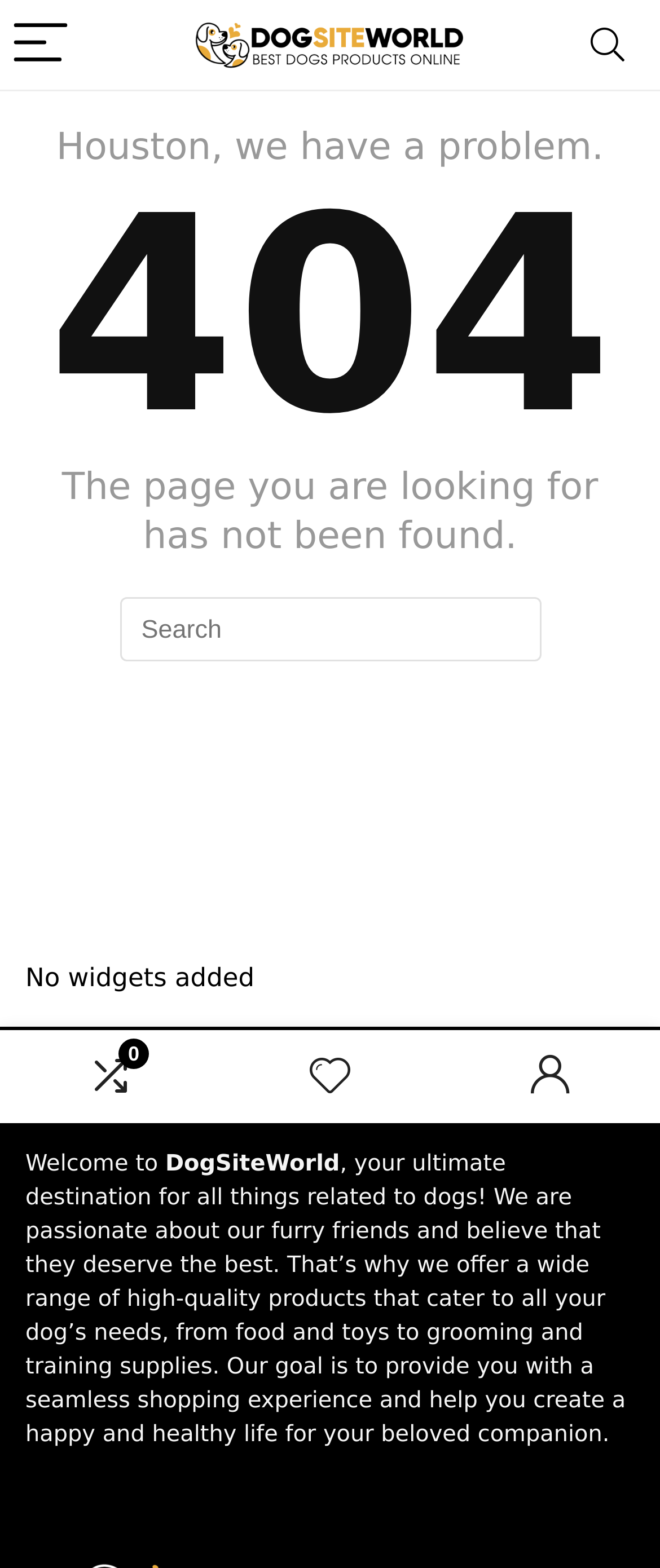Give a one-word or one-phrase response to the question:
What is the error message on the page?

Houston, we have a problem.